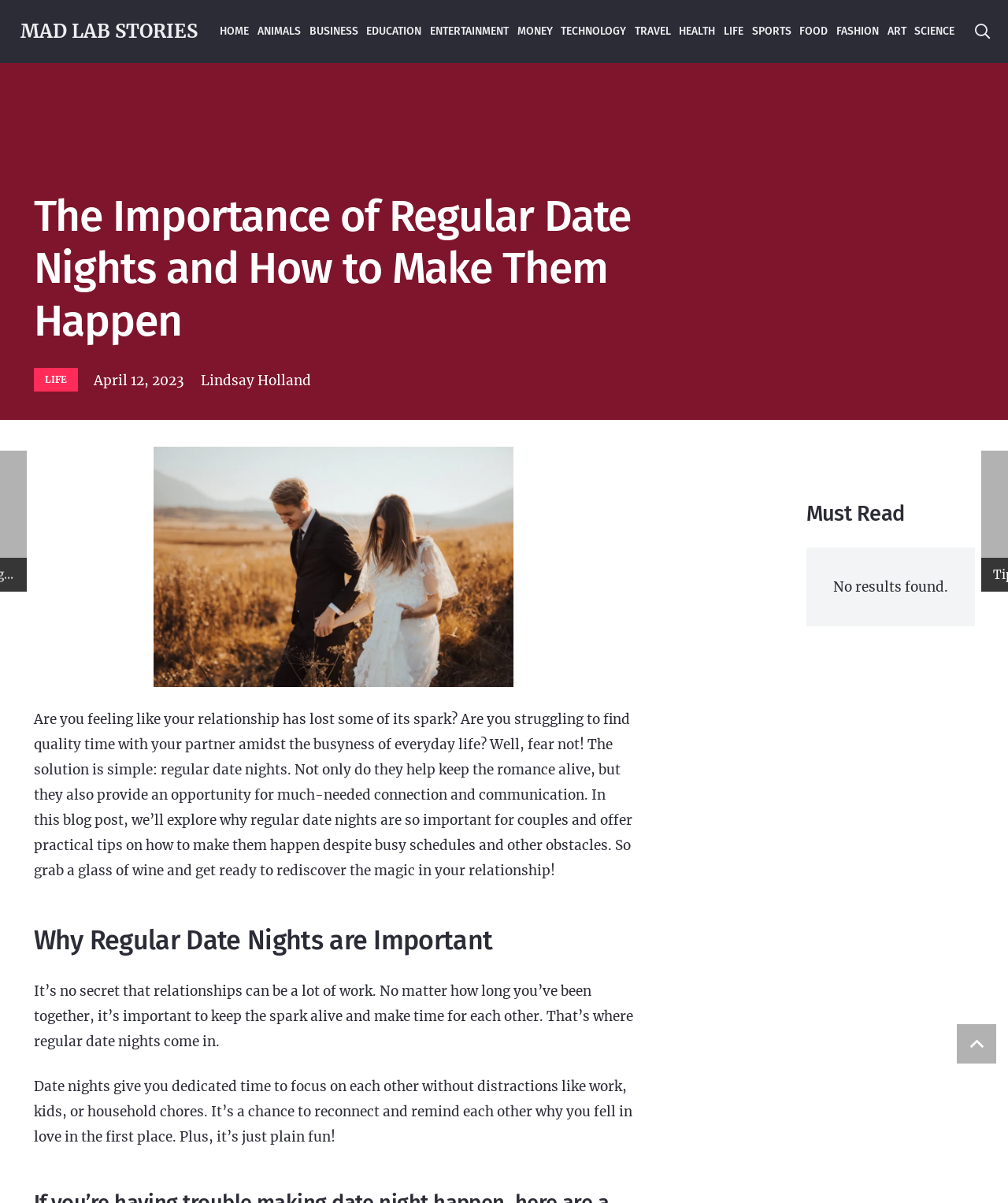Please determine the bounding box coordinates of the section I need to click to accomplish this instruction: "view life category".

[0.714, 0.0, 0.741, 0.052]